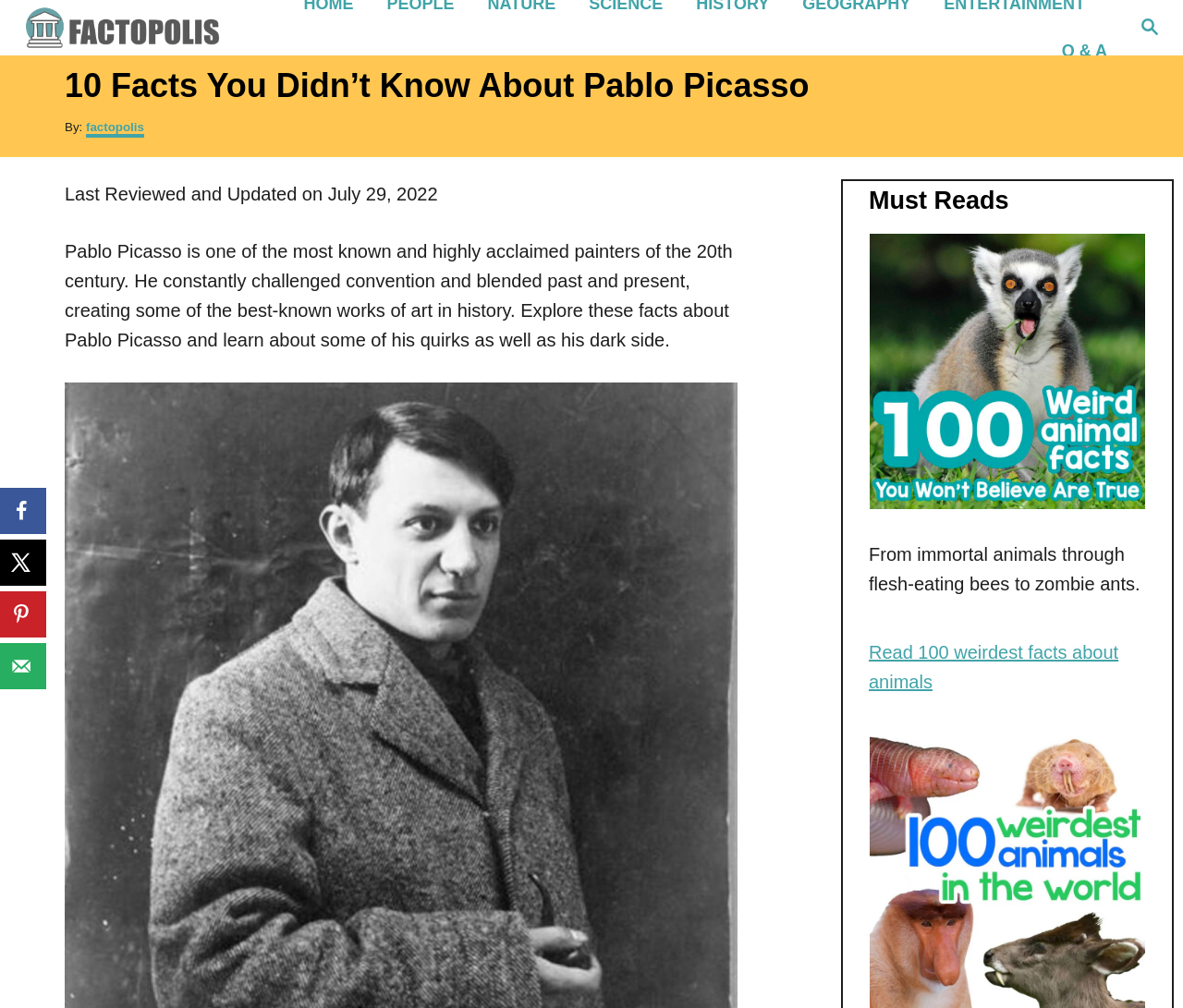Pinpoint the bounding box coordinates of the clickable element needed to complete the instruction: "Share on Facebook". The coordinates should be provided as four float numbers between 0 and 1: [left, top, right, bottom].

[0.0, 0.484, 0.039, 0.53]